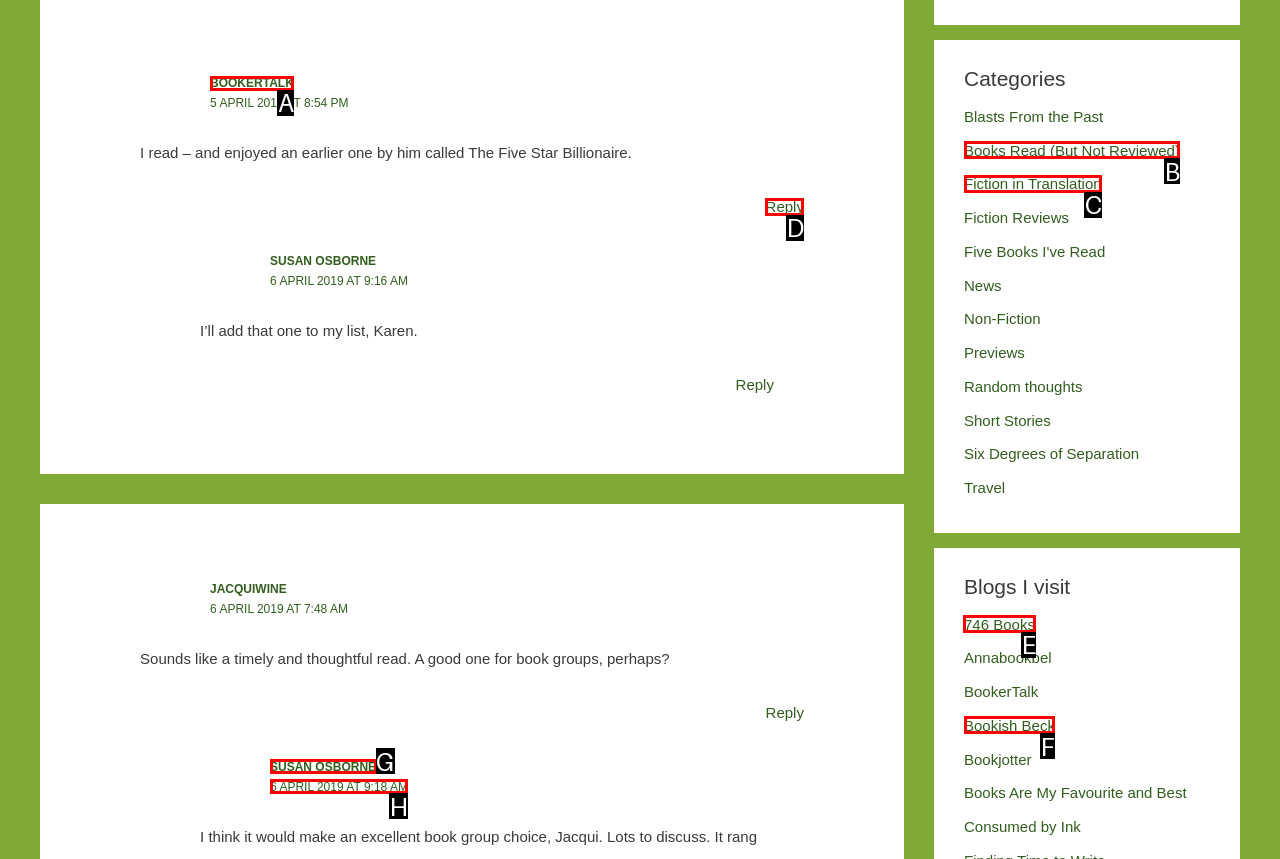Select the letter of the UI element you need to click on to fulfill this task: Visit 746 Books. Write down the letter only.

E